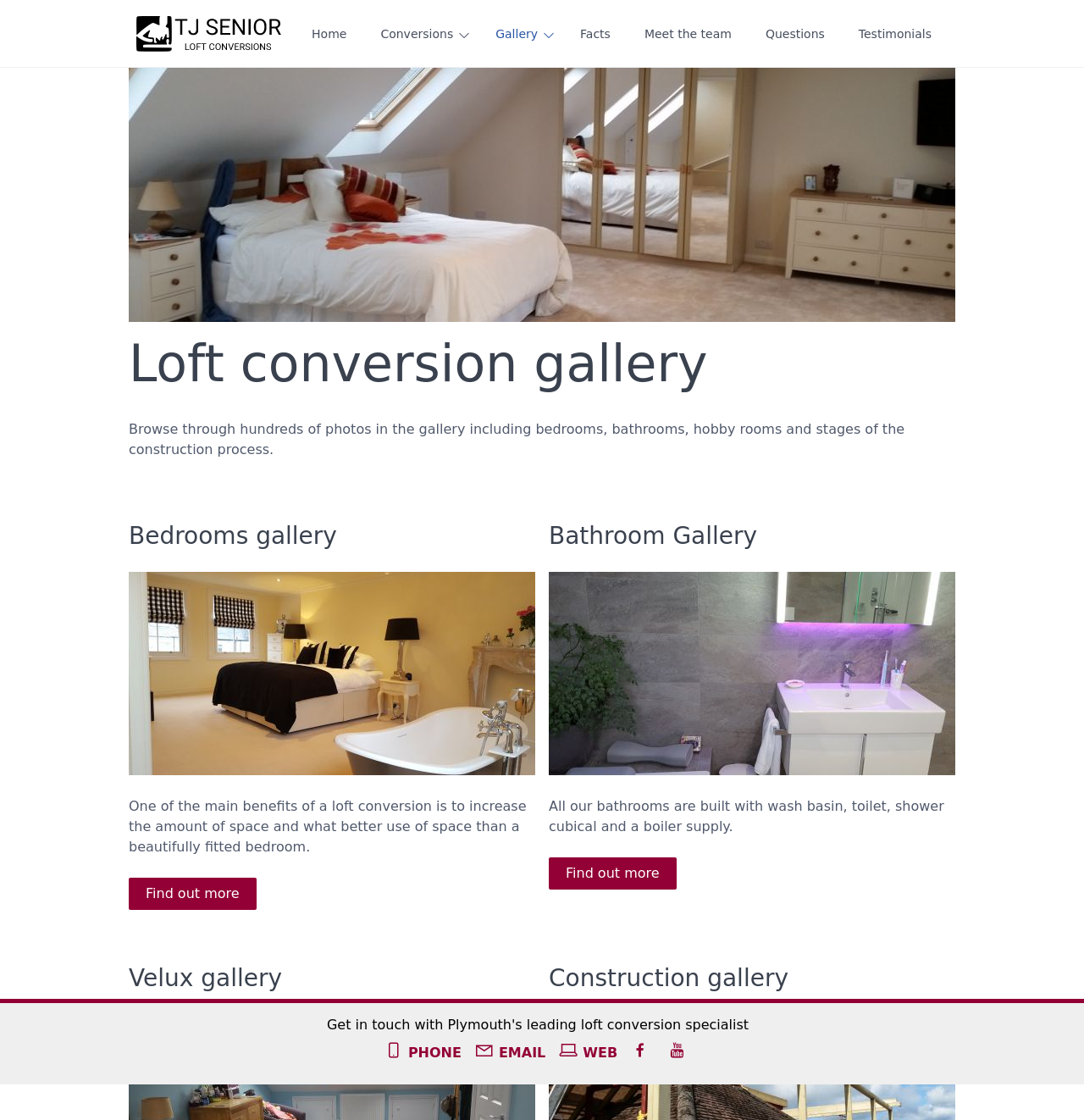Please study the image and answer the question comprehensively:
How many links are there in the top navigation bar?

I counted the number of links in the top navigation bar by looking at the links 'Home', 'Conversions', 'Gallery', 'Facts', 'Meet the team', and 'Questions'. There are 6 links in total.